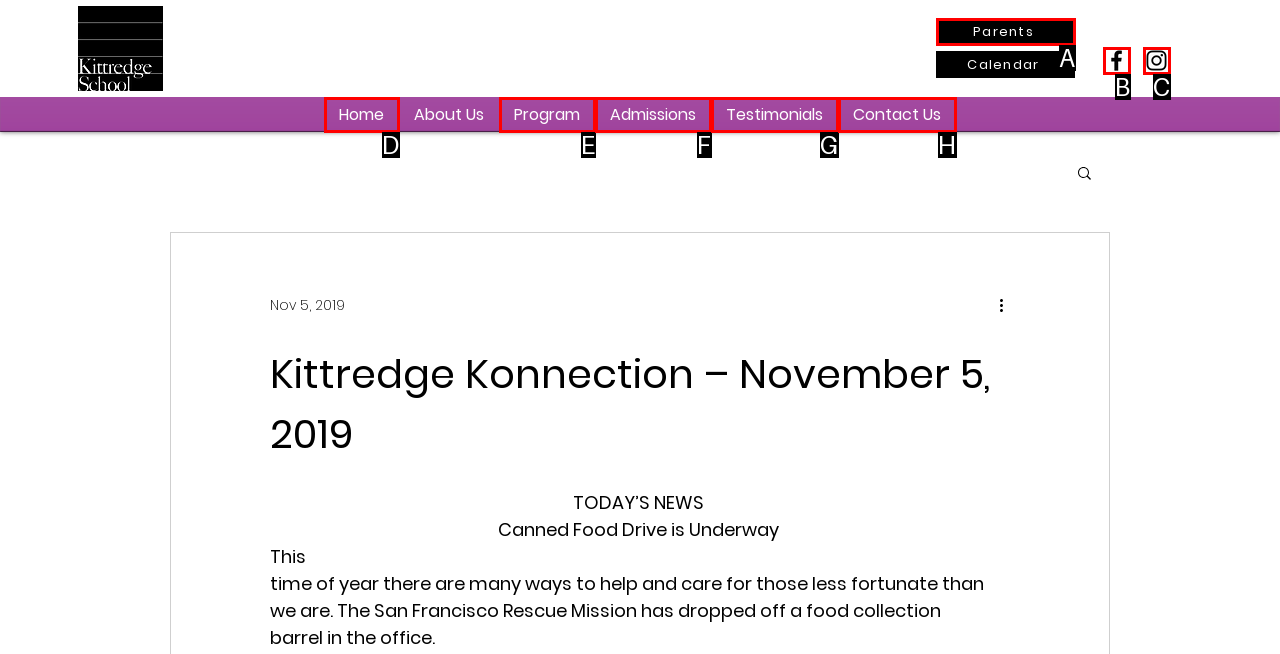Select the option that fits this description: Contact
Answer with the corresponding letter directly.

None